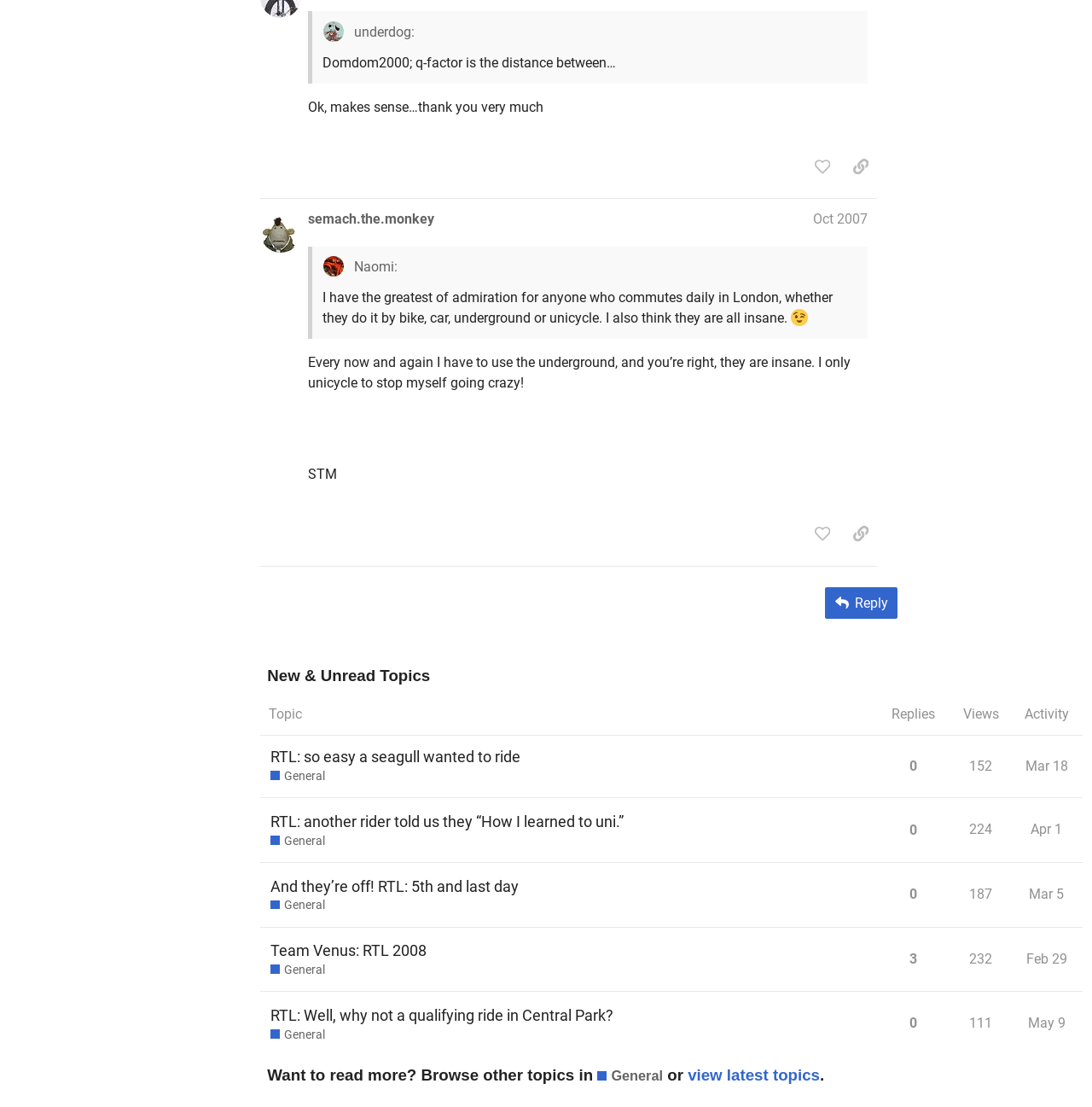Identify the bounding box coordinates for the UI element that matches this description: "May 9".

[0.937, 0.905, 0.979, 0.943]